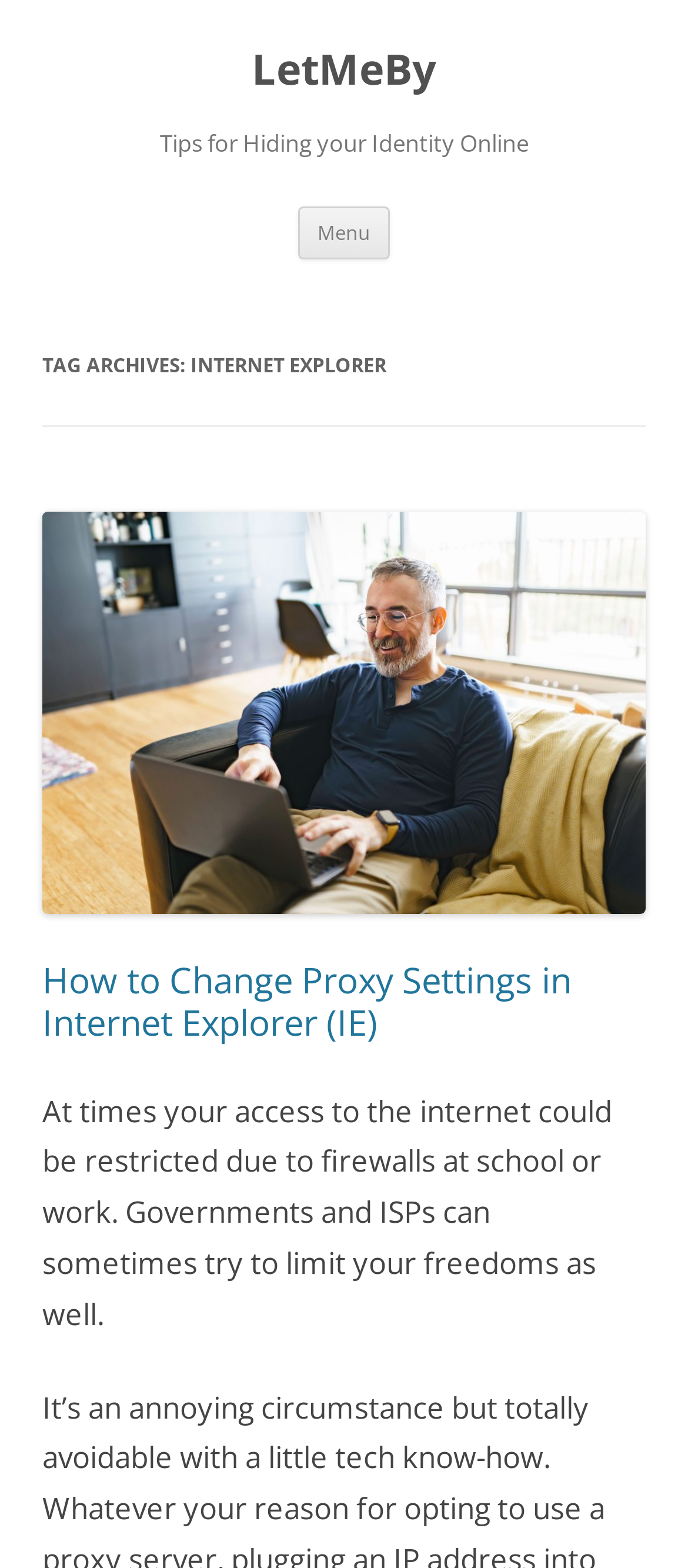What is the title of the first article?
Look at the image and provide a short answer using one word or a phrase.

How to Change Proxy Settings in Internet Explorer (IE)